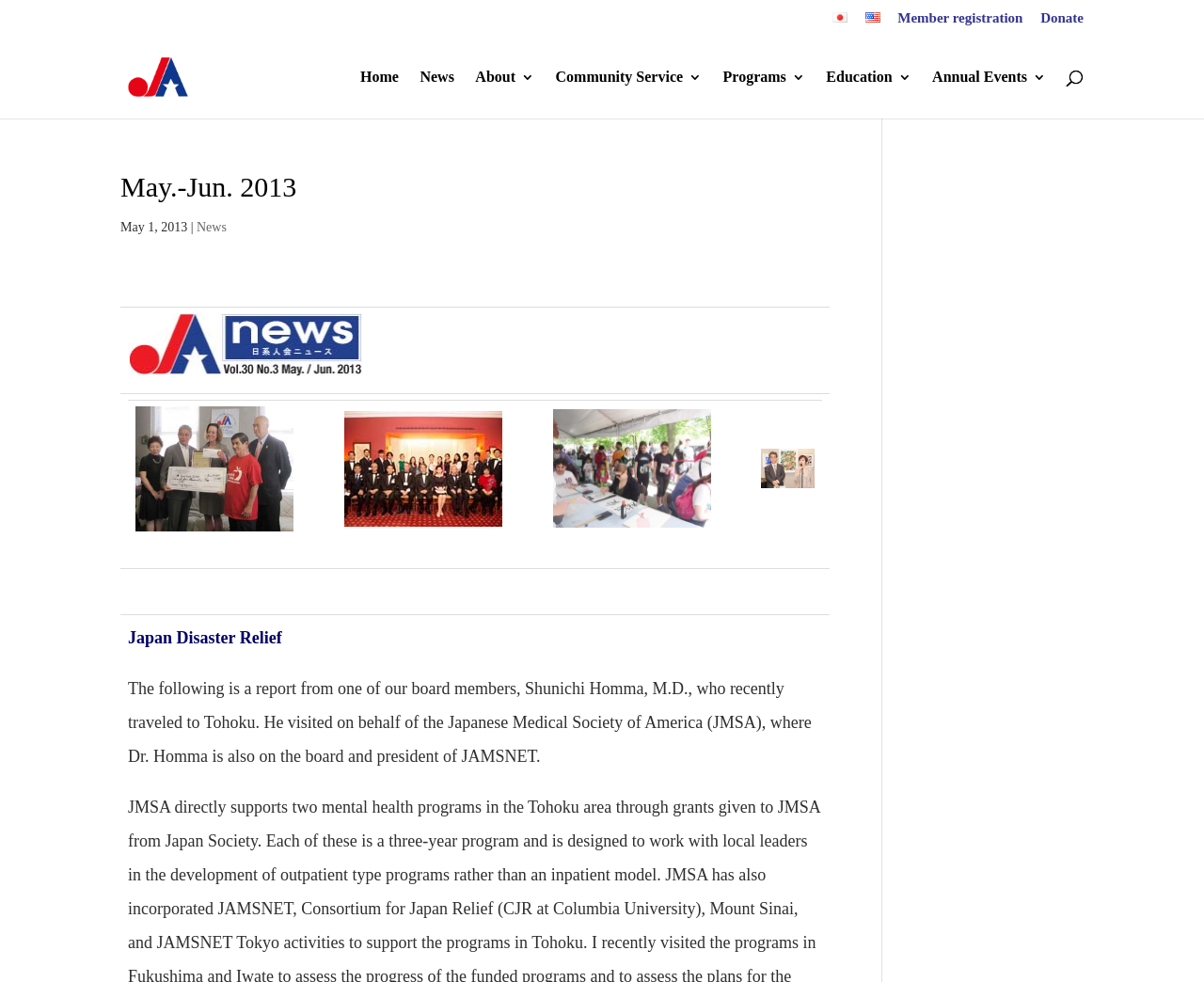Show the bounding box coordinates for the HTML element described as: "name="s" placeholder="Search …" title="Search for:"".

[0.157, 0.014, 0.877, 0.06]